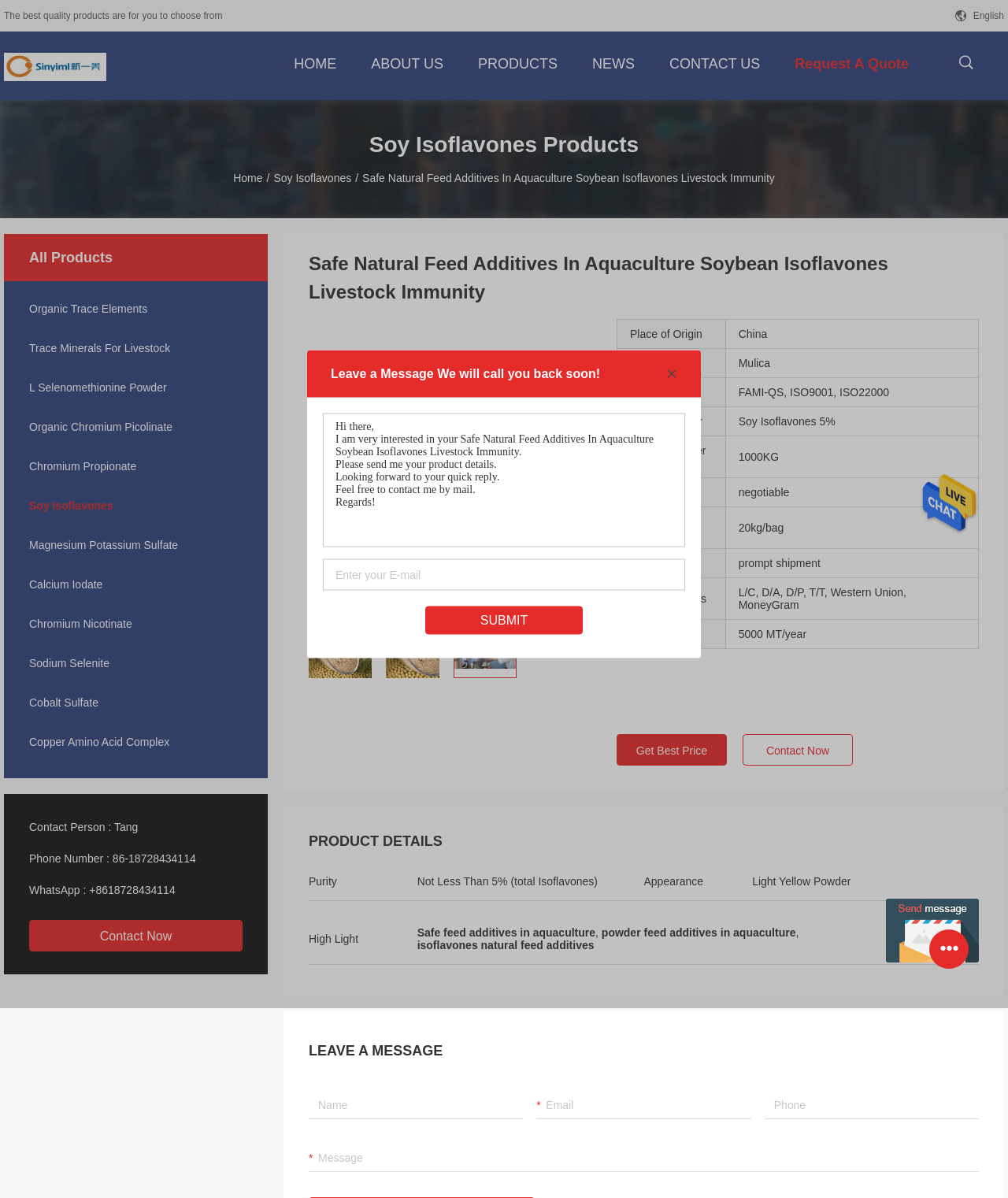Determine the bounding box coordinates for the area you should click to complete the following instruction: "Click the Contact Now button".

[0.029, 0.768, 0.241, 0.794]